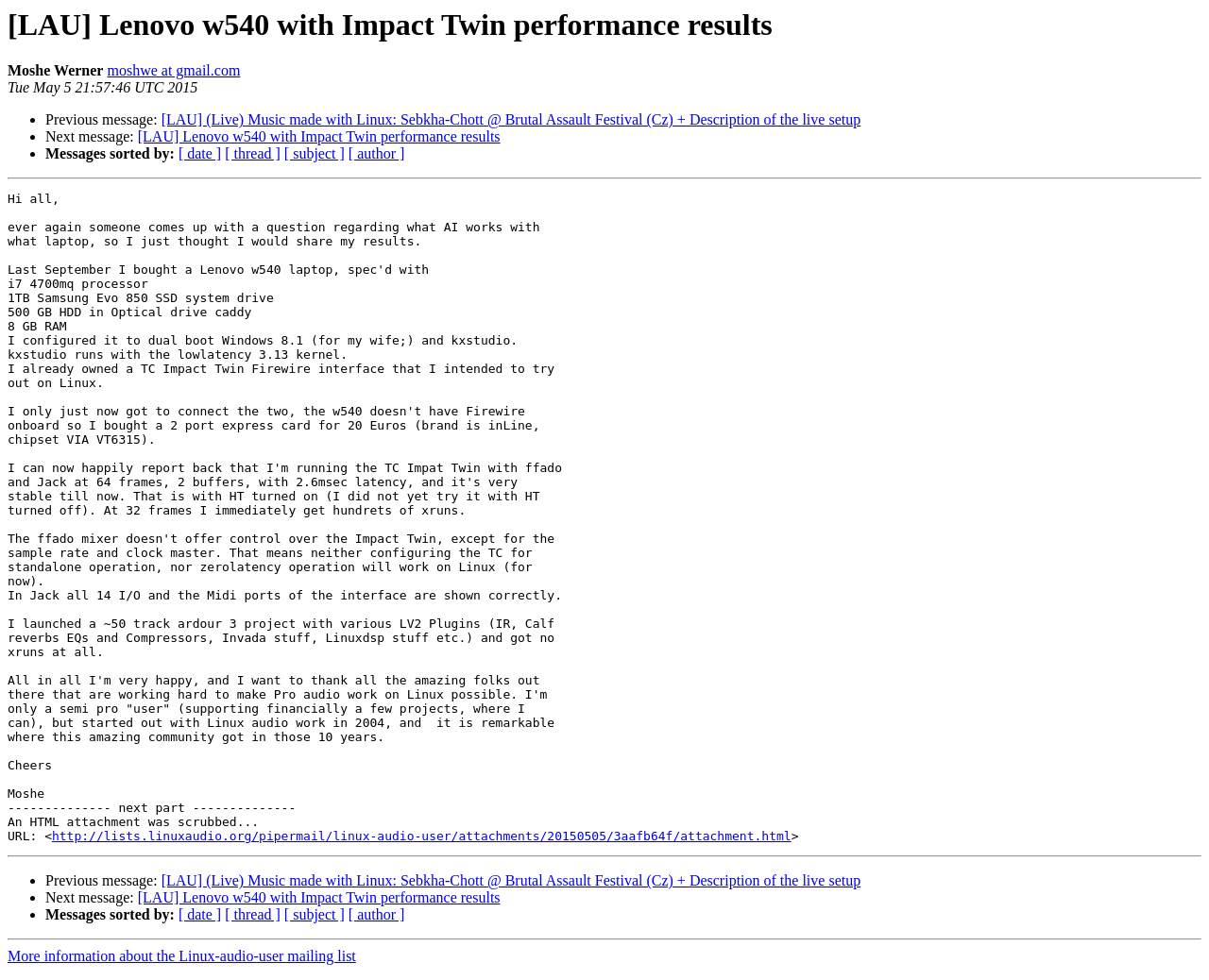Identify the bounding box coordinates for the element you need to click to achieve the following task: "View more information about the Linux-audio-user mailing list". The coordinates must be four float values ranging from 0 to 1, formatted as [left, top, right, bottom].

[0.006, 0.968, 0.294, 0.984]